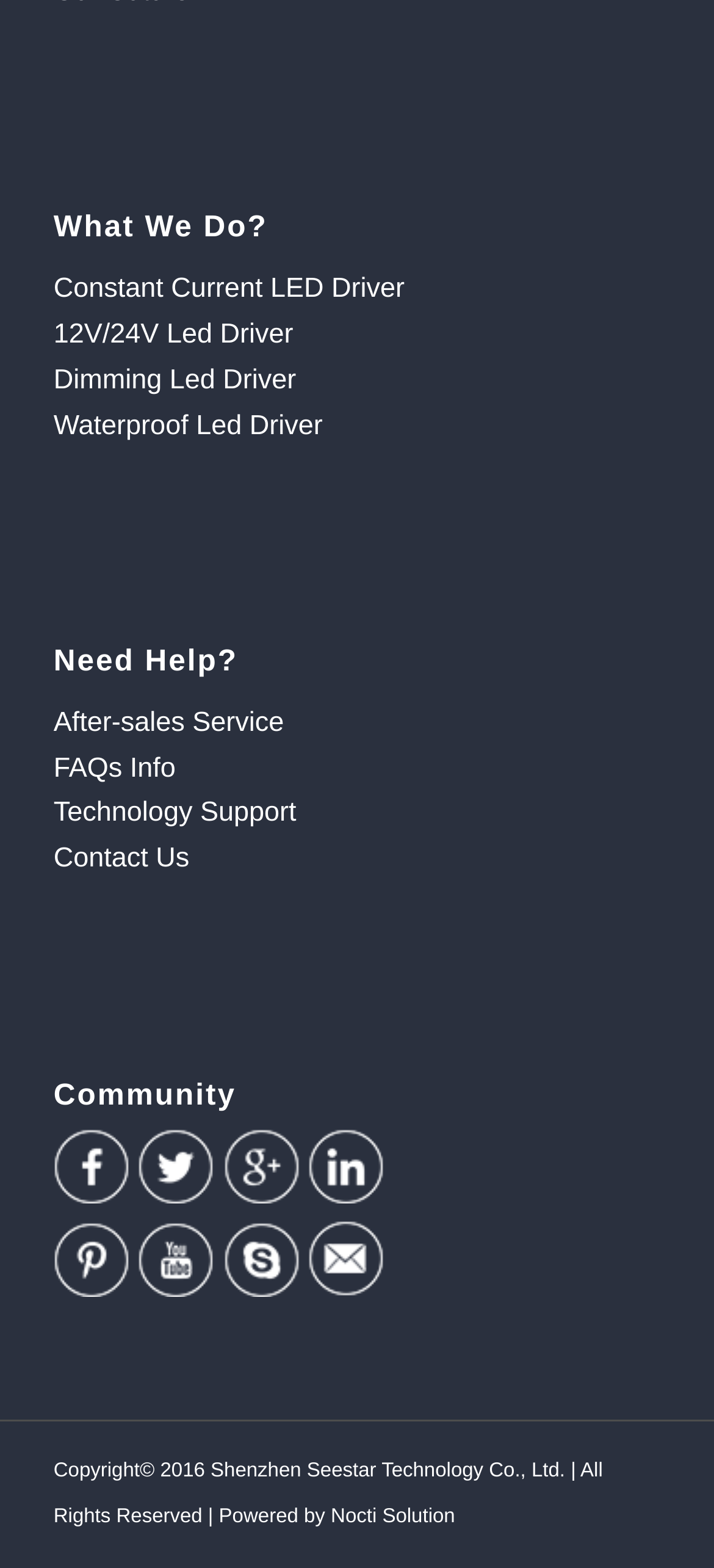Identify the bounding box coordinates of the clickable region necessary to fulfill the following instruction: "Contact Us". The bounding box coordinates should be four float numbers between 0 and 1, i.e., [left, top, right, bottom].

[0.075, 0.537, 0.265, 0.556]